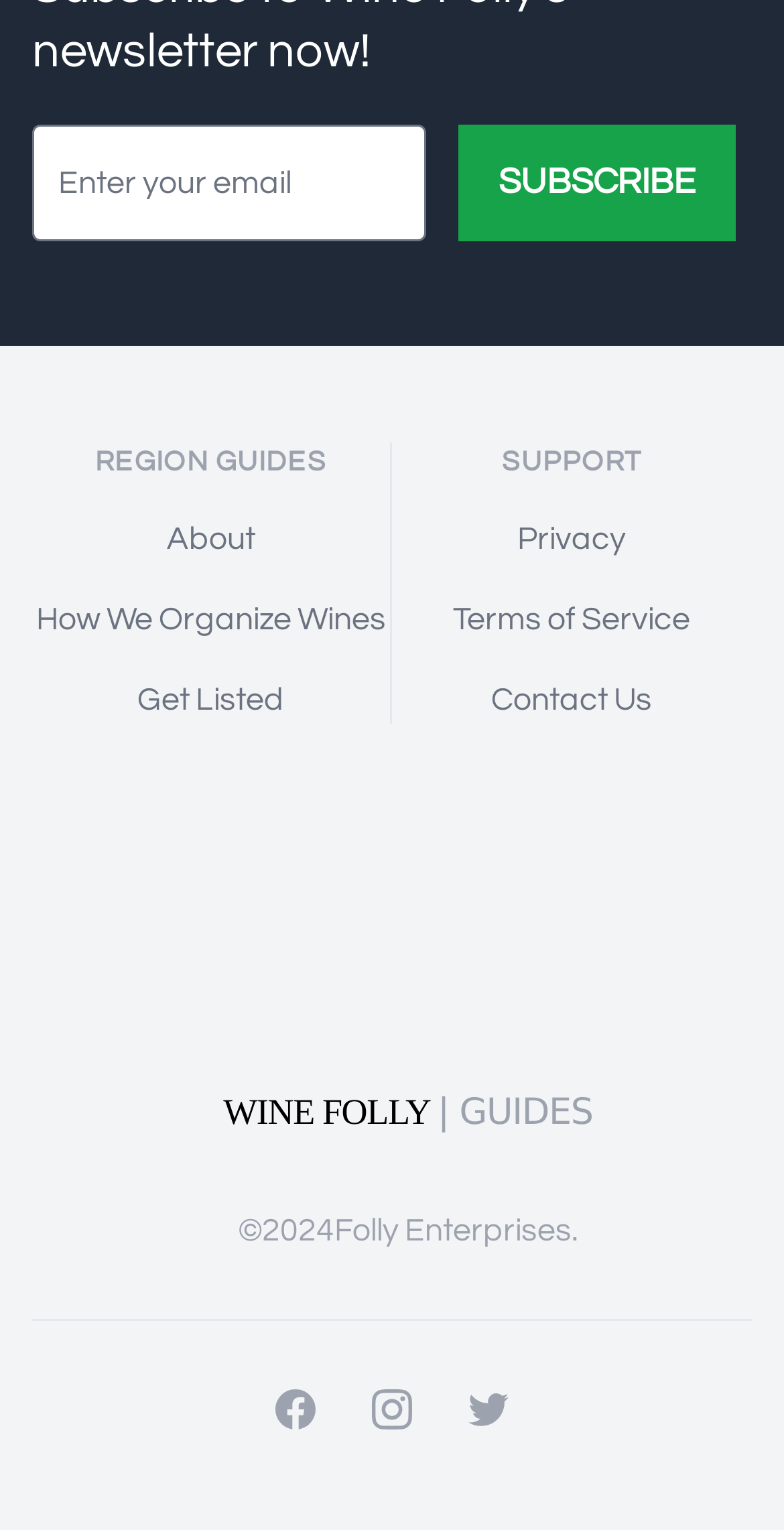Determine the bounding box coordinates of the region to click in order to accomplish the following instruction: "Read the 'Will 3D film change the way we learn?' topic". Provide the coordinates as four float numbers between 0 and 1, specifically [left, top, right, bottom].

None